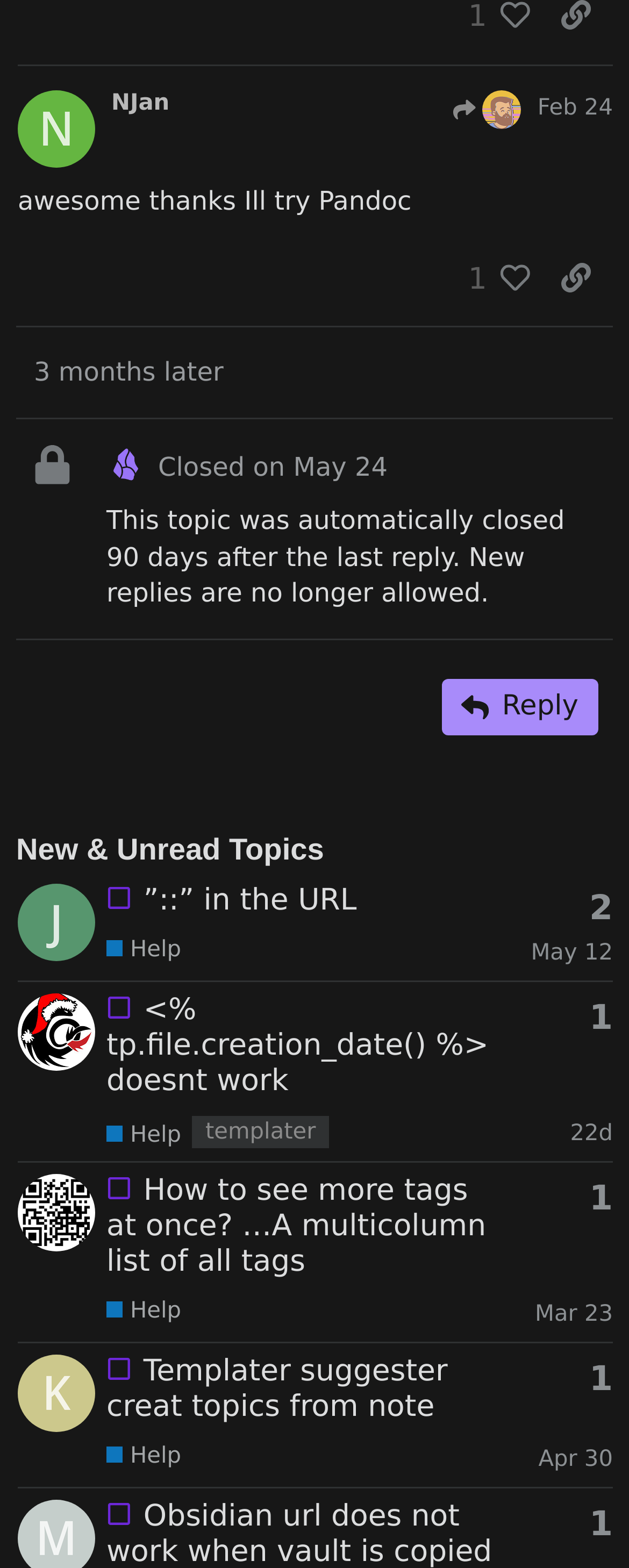Please mark the clickable region by giving the bounding box coordinates needed to complete this instruction: "View the post by jsung".

[0.028, 0.578, 0.151, 0.597]